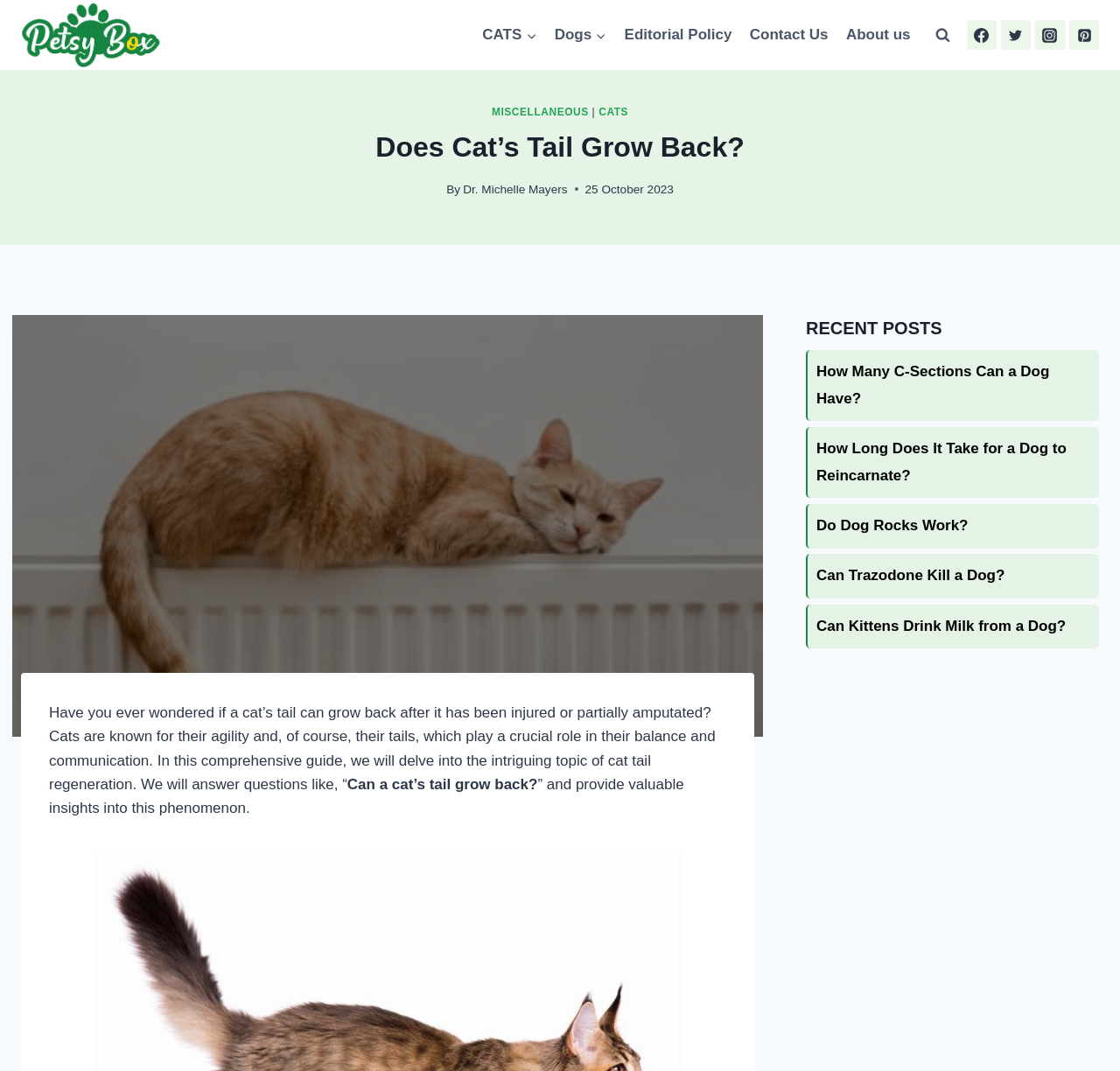Articulate a detailed summary of the webpage's content and design.

This webpage is a comprehensive guide to the topic of cat tail regeneration, specifically answering the question "Can a cat's tail grow back?" The page is divided into several sections, with a prominent heading at the top that reads "Does Cat’s Tail Grow Back?".

At the top left corner, there is a logo of "Petsy Box" with a link to the website. Next to it, there is a primary navigation menu with links to various categories such as "CATS", "Dogs", "Editorial Policy", "Contact Us", and "About us".

On the right side of the navigation menu, there are social media links to Facebook, Twitter, Instagram, and Pinterest, each accompanied by an image of the respective platform's logo.

Below the navigation menu, there is a section with a heading "MISCELLANEOUS" and a link to "CATS". Next to it, there is a static text element with a vertical line.

The main content of the page starts with a heading "Does Cat’s Tail Grow Back?" followed by the author's name, "Dr. Michelle Mayers", and the publication date, "25 October 2023". Below this, there is a large featured image related to the topic, which takes up most of the width of the page.

The main article is divided into sections, with the first section introducing the topic of cat tail regeneration. The text explains that the article will delve into the topic and answer questions related to it. The section is accompanied by a static text element with a brief summary of the article.

On the right side of the page, there is a section with a heading "RECENT POSTS" that lists several links to other articles on the website, including "How Many C-Sections Can a Dog Have?", "How Long Does It Take for a Dog to Reincarnate?", "Do Dog Rocks Work?", "Can Trazodone Kill a Dog?", and "Can Kittens Drink Milk from a Dog?".